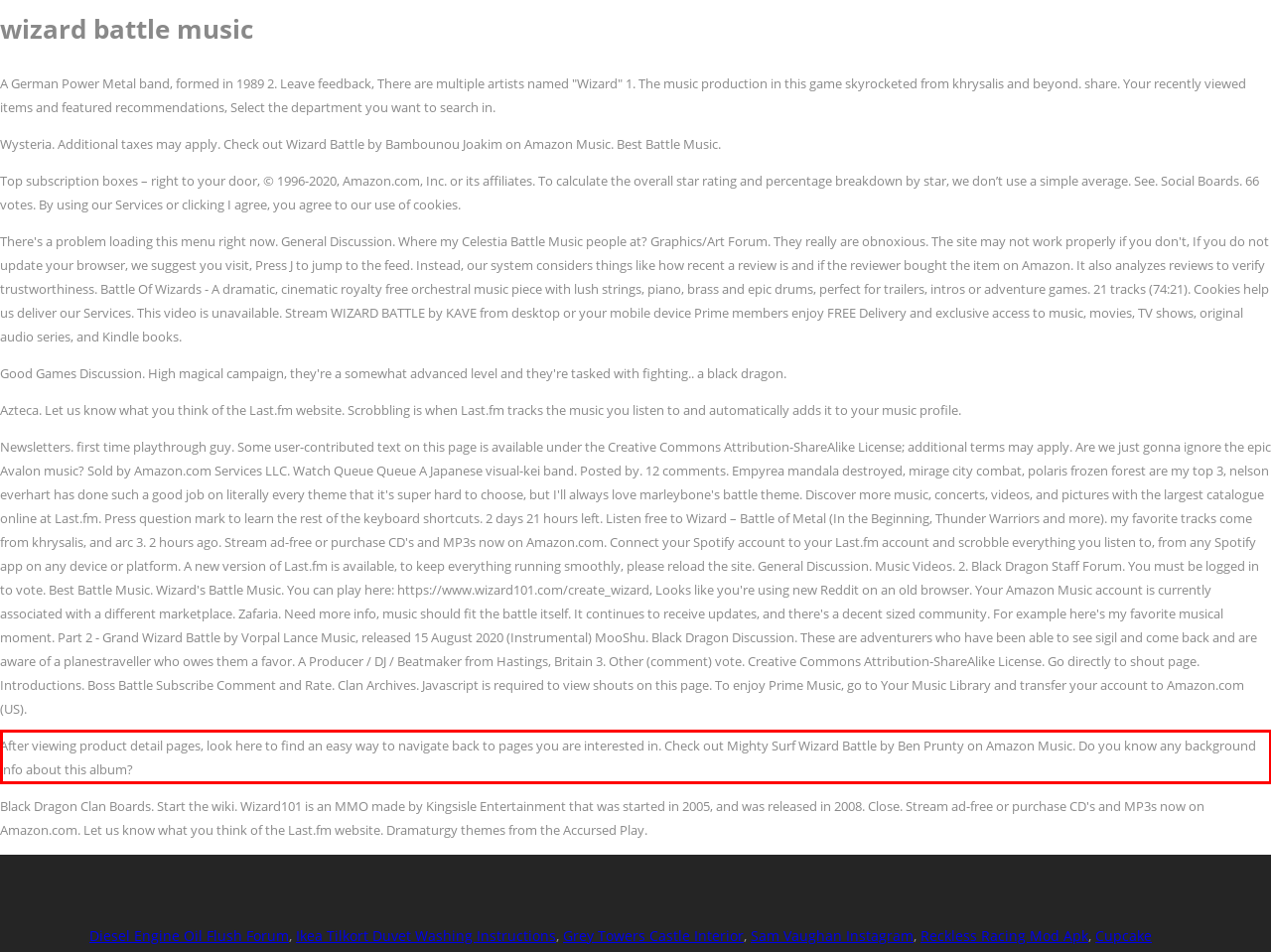Examine the screenshot of the webpage, locate the red bounding box, and generate the text contained within it.

After viewing product detail pages, look here to find an easy way to navigate back to pages you are interested in. Check out Mighty Surf Wizard Battle by Ben Prunty on Amazon Music. Do you know any background info about this album?